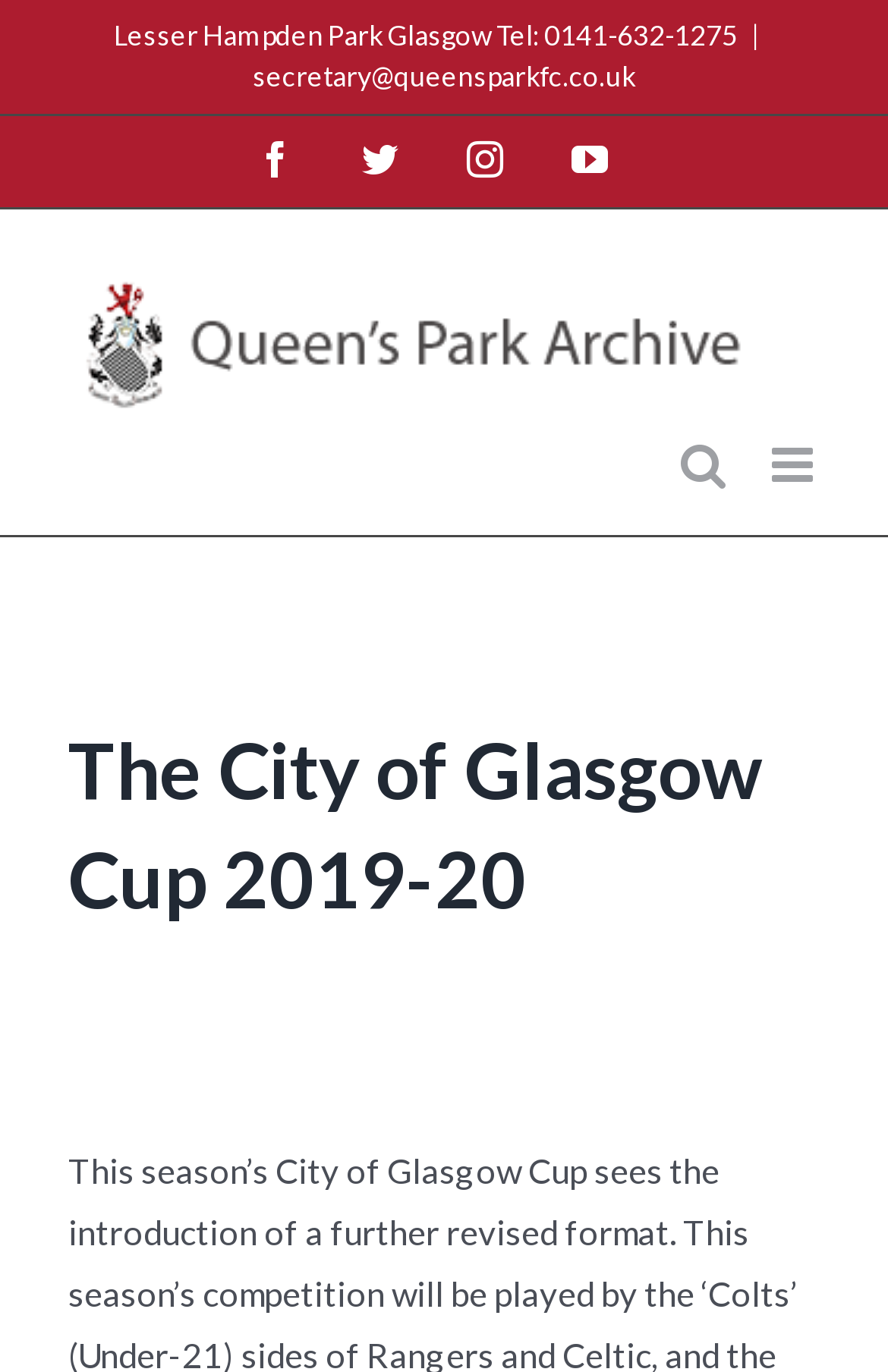Review the image closely and give a comprehensive answer to the question: What is the phone number of Lesser Hampden Park?

I found the phone number by looking at the static text element that contains the address of Lesser Hampden Park, which is 'Lesser Hampden Park Glasgow Tel: 0141-632-1275'.